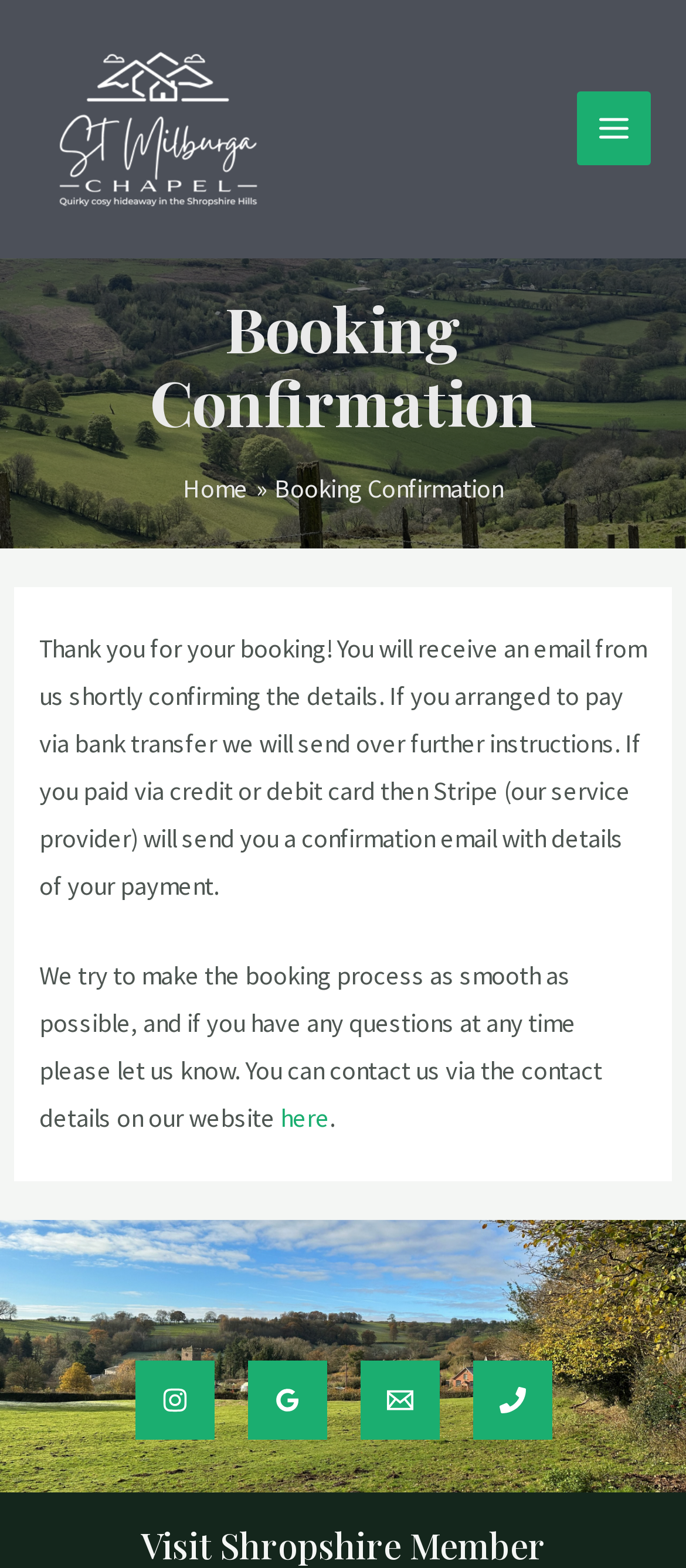Determine the bounding box for the UI element that matches this description: "Main Menu".

[0.841, 0.059, 0.949, 0.106]